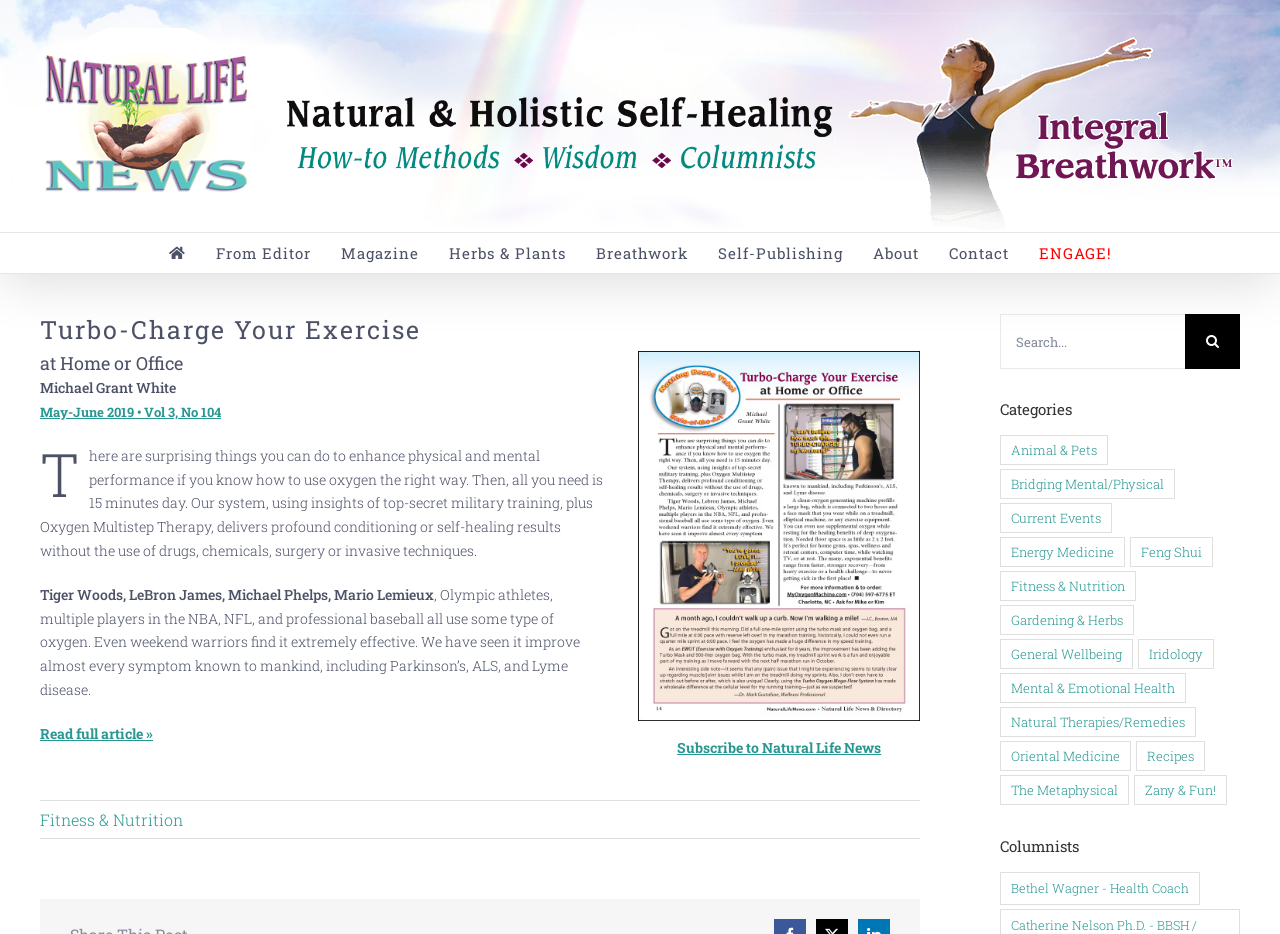Show the bounding box coordinates for the element that needs to be clicked to execute the following instruction: "Subscribe to Natural Life News". Provide the coordinates in the form of four float numbers between 0 and 1, i.e., [left, top, right, bottom].

[0.529, 0.79, 0.688, 0.81]